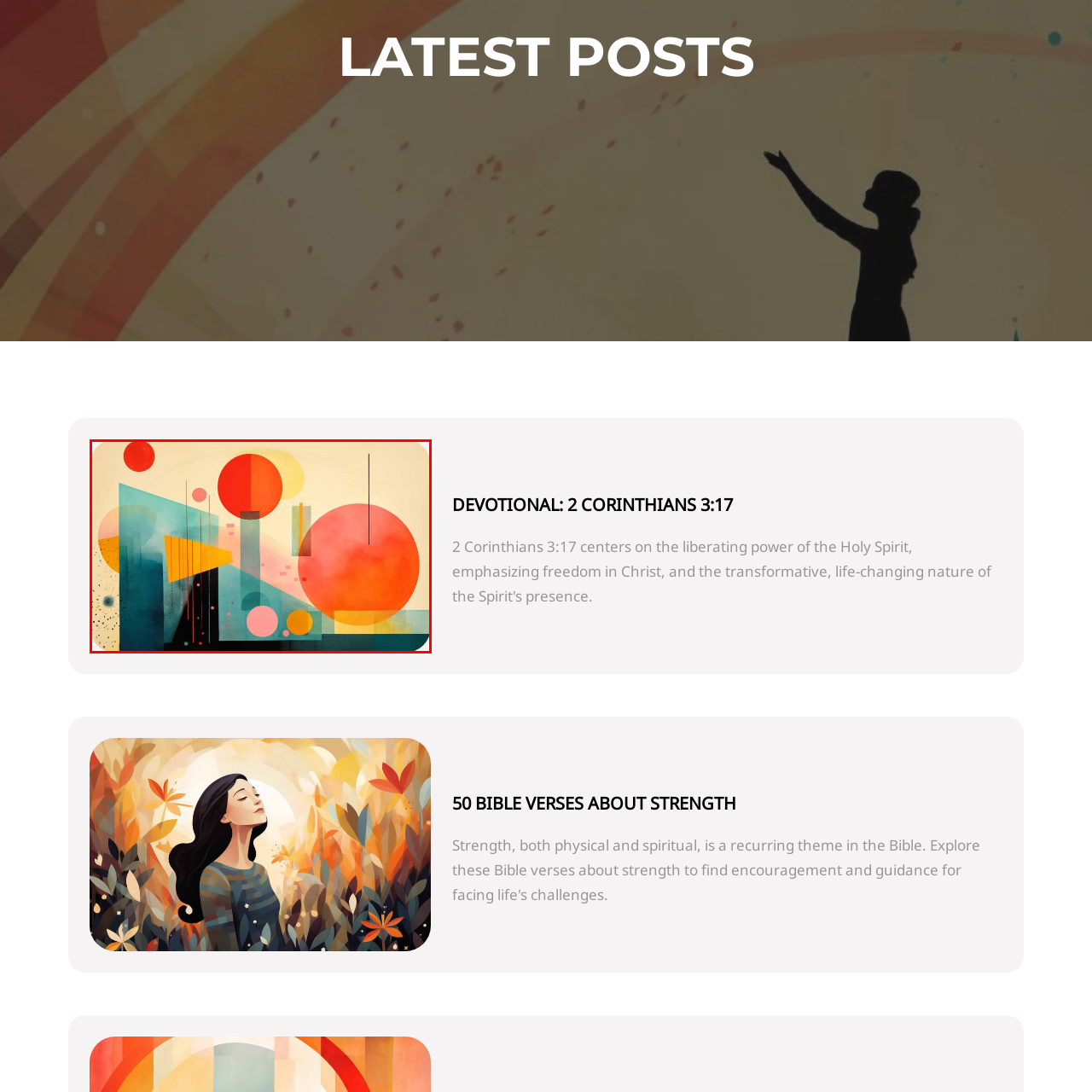Focus on the image within the purple boundary, What is the title of the artwork? 
Answer briefly using one word or phrase.

Radiant-120-rebaixat-a-3